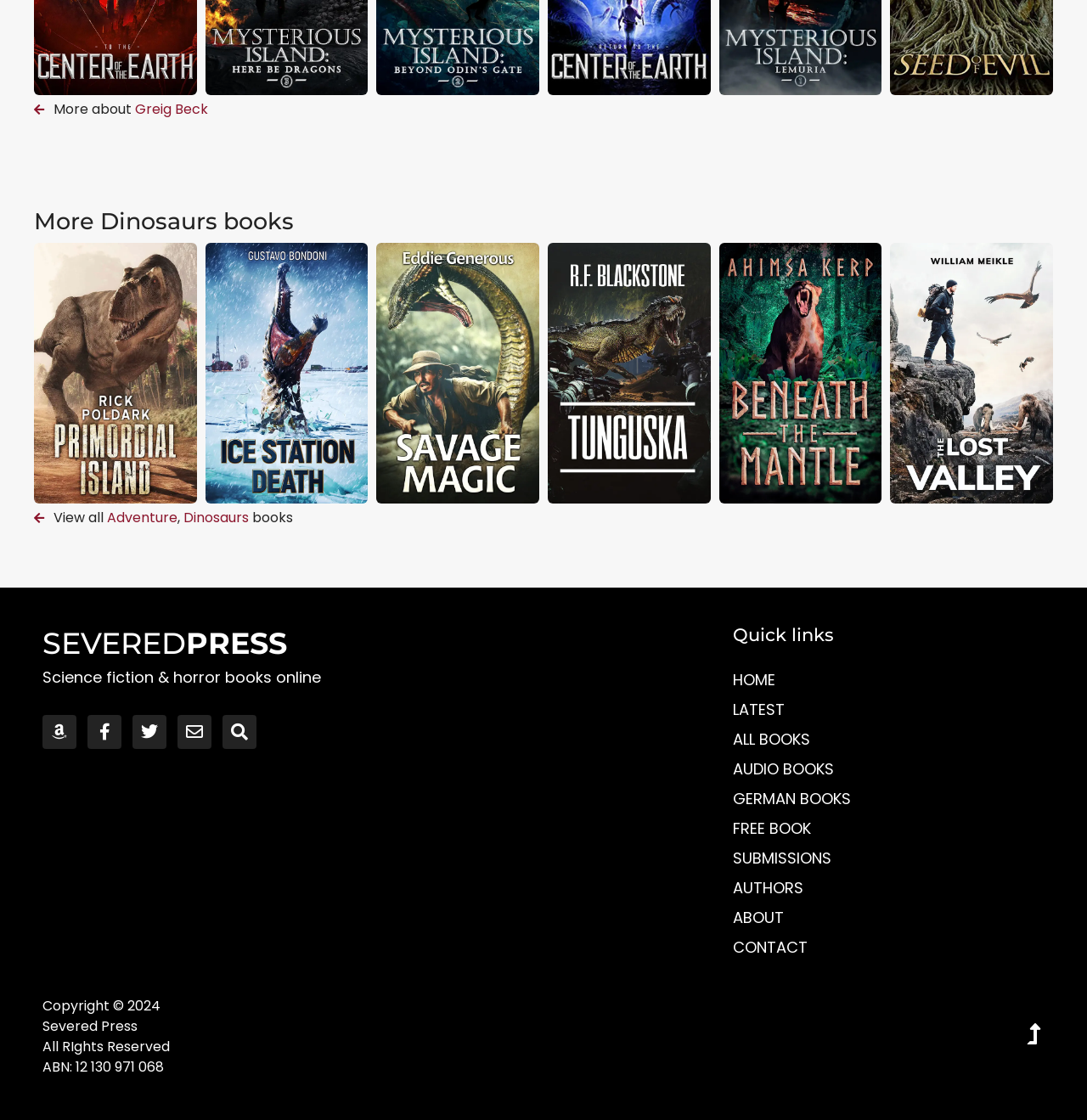How many quick links are there? Based on the image, give a response in one word or a short phrase.

9